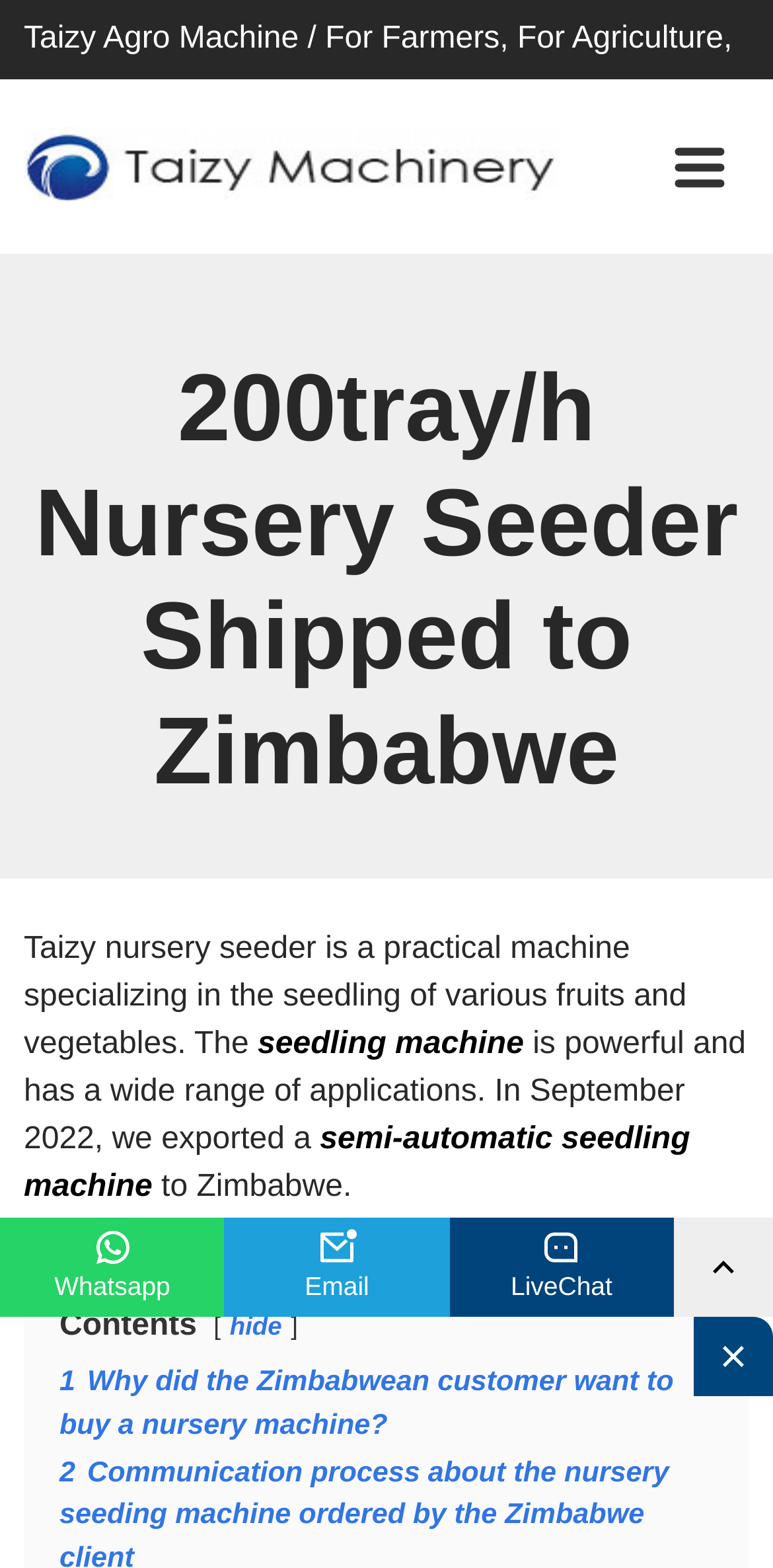Please identify the bounding box coordinates of the clickable element to fulfill the following instruction: "Click the link to learn more about seedling machine". The coordinates should be four float numbers between 0 and 1, i.e., [left, top, right, bottom].

[0.333, 0.656, 0.689, 0.677]